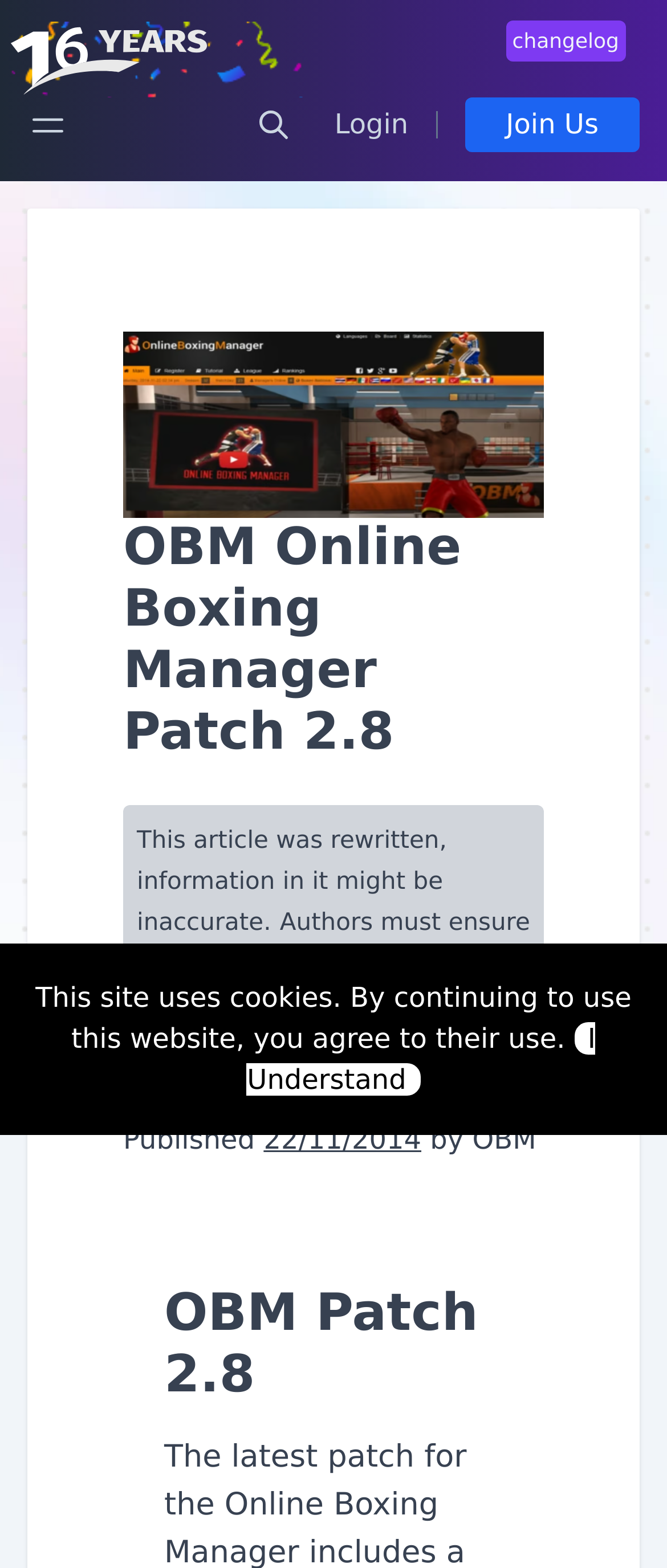Analyze the image and deliver a detailed answer to the question: How many authors are mentioned on the webpage?

I found the answer by looking at the static text 'by' and the link 'OBM' next to it, which suggests that there is only one author mentioned on the webpage.